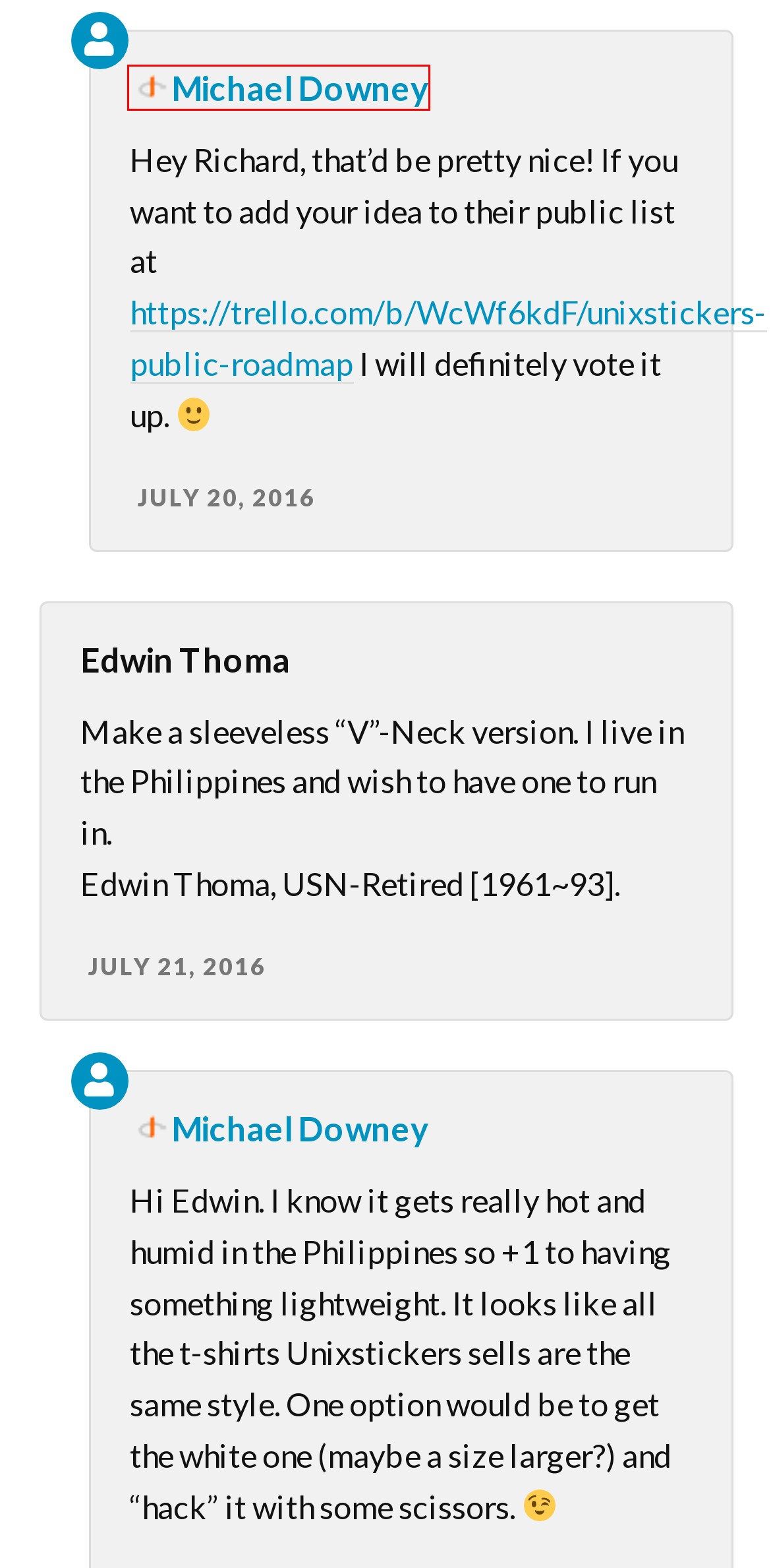You are given a screenshot of a webpage within which there is a red rectangle bounding box. Please choose the best webpage description that matches the new webpage after clicking the selected element in the bounding box. Here are the options:
A. Unixstickers (@unixstickers) | Sticker Mule
B. Contributing as a Fedora Magazine Editor :: Fedora Docs
C. Userpage
D. Proposing Articles for Fedora Magazine :: Fedora Docs
E. Trello
F. OMG! We’re at forty! (Announcing the release of Fedora Linux 40) - Fedora Magazine
G. Flock To Fedora: Fedora Contributor Conference
H. Terms and Conditions - Fedora Magazine

C